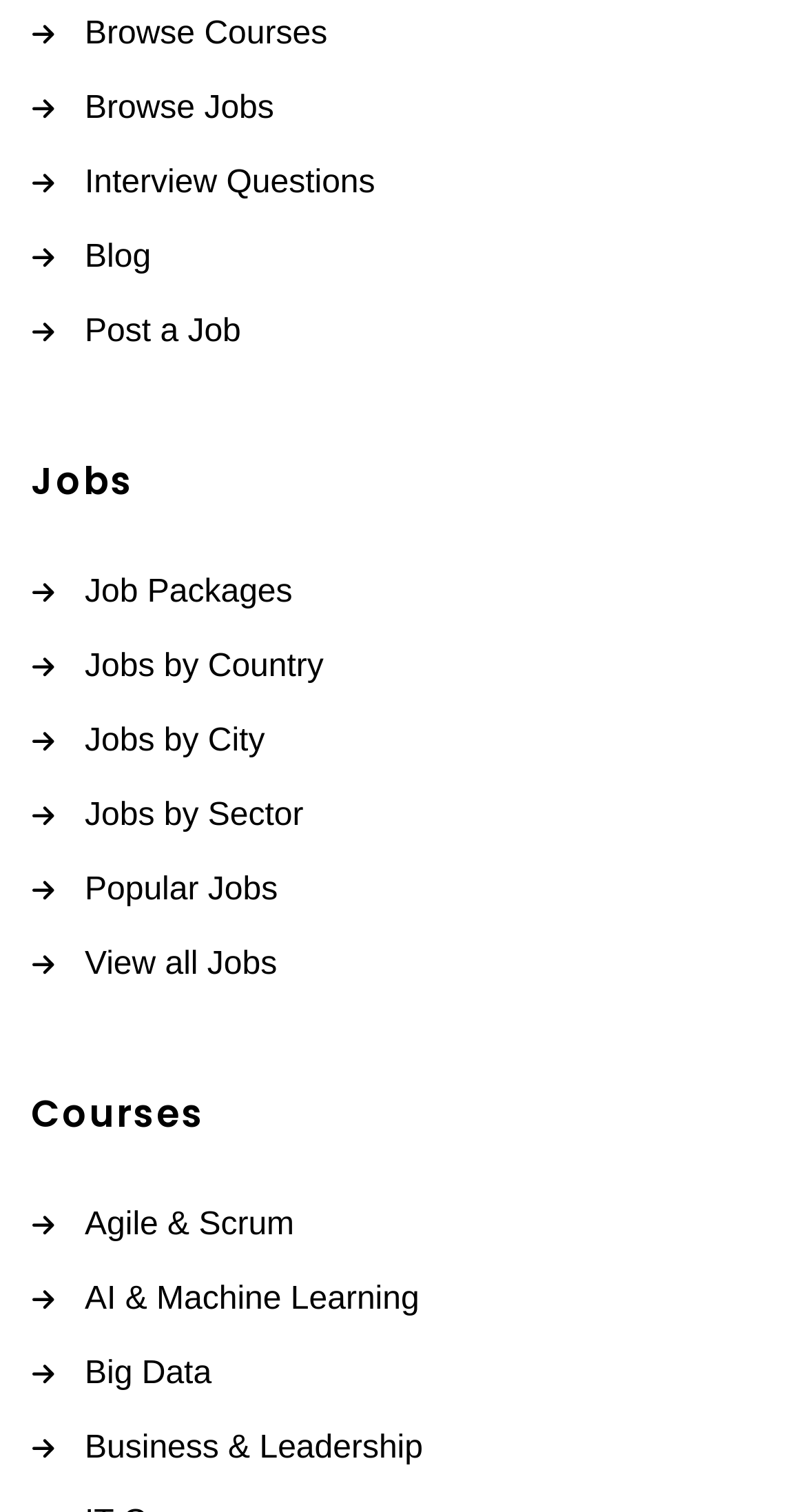Provide the bounding box coordinates of the HTML element this sentence describes: "Blog". The bounding box coordinates consist of four float numbers between 0 and 1, i.e., [left, top, right, bottom].

[0.038, 0.15, 0.962, 0.191]